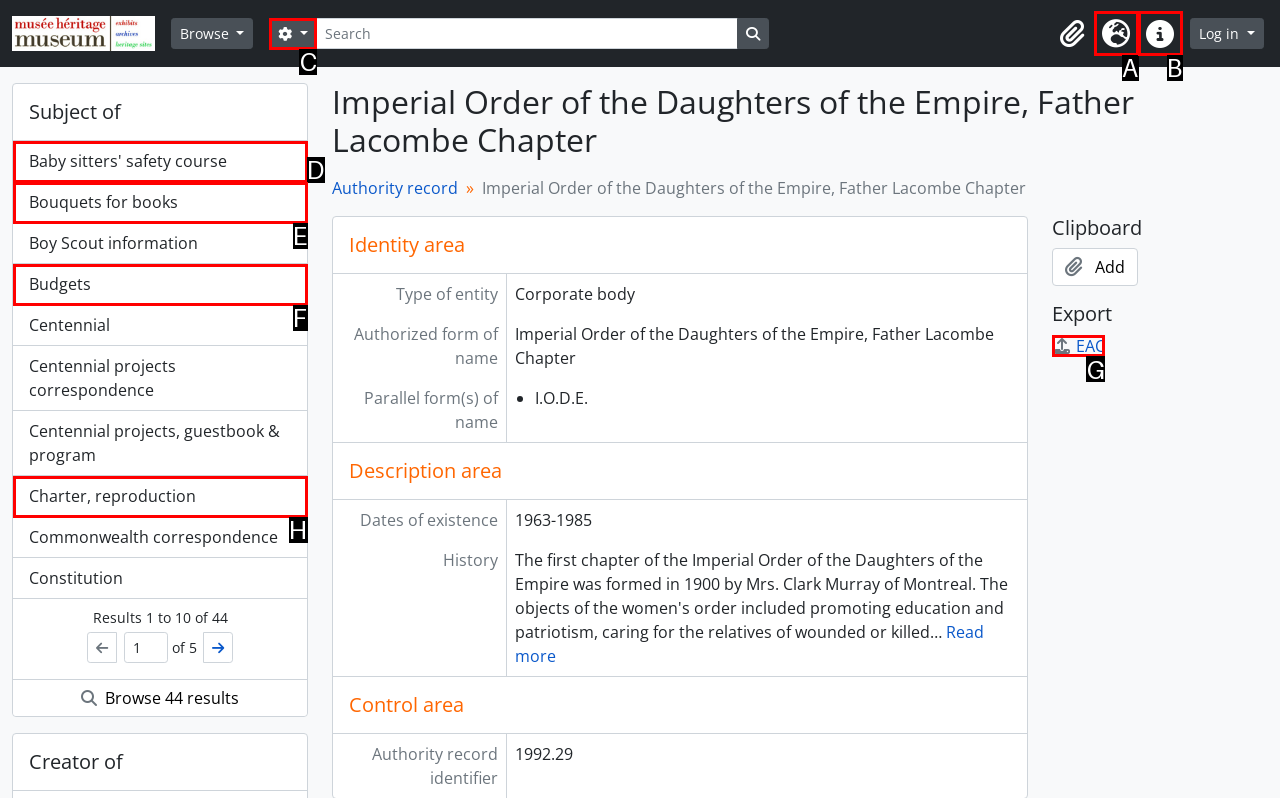Tell me the letter of the UI element to click in order to accomplish the following task: Export to EAC
Answer with the letter of the chosen option from the given choices directly.

G